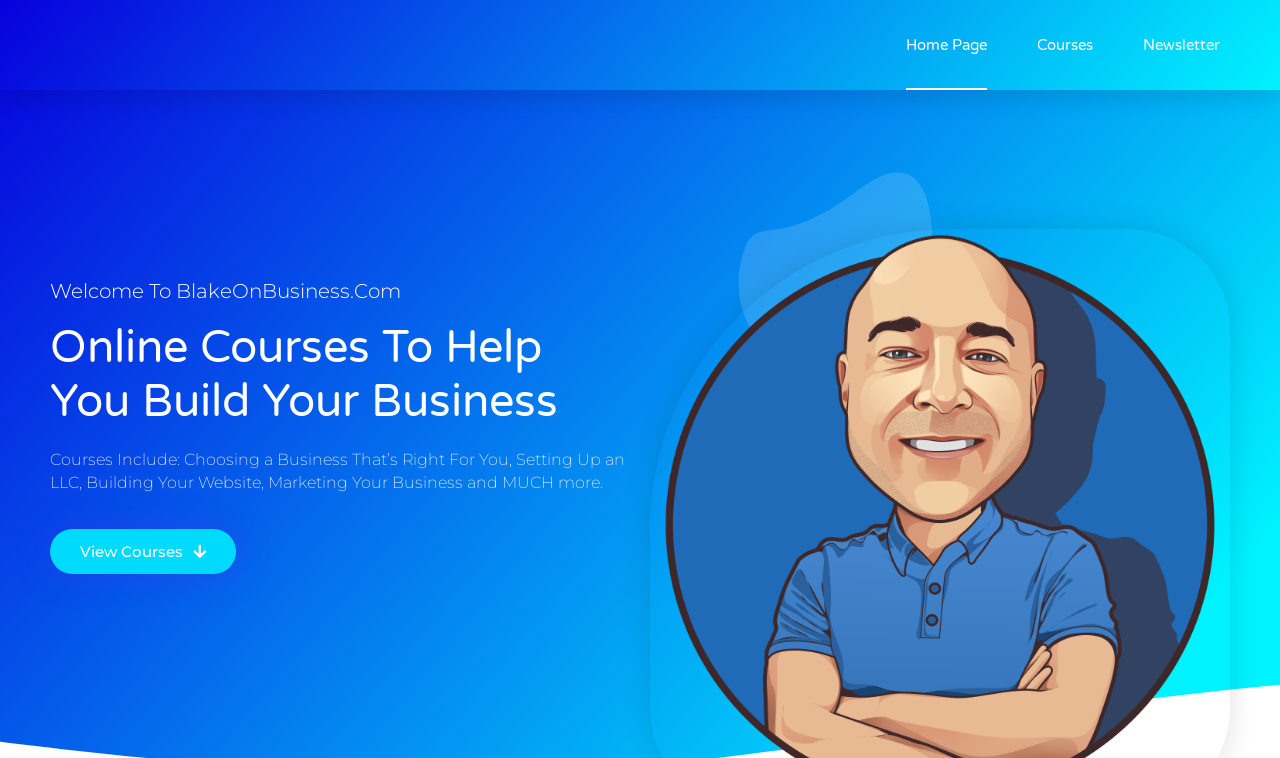Create a detailed description of the webpage's content and layout.

The webpage appears to be a business-related website, specifically focused on online courses for building a business. At the top of the page, there are three links: "Home Page", "Courses", and "Newsletter", positioned horizontally next to each other. 

Below these links, there is a prominent heading that reads "Welcome To BlakeOnBusiness.Com". Underneath this heading, another heading follows, stating "Online Courses To Help You Build Your Business". 

Further down the page, a block of text describes the courses offered, including topics such as choosing a business, setting up an LLC, building a website, marketing, and more. This text is positioned to the left side of the page. 

To the right of this text block, there is a "View Courses" link, which is likely a call-to-action for users to explore the available courses.